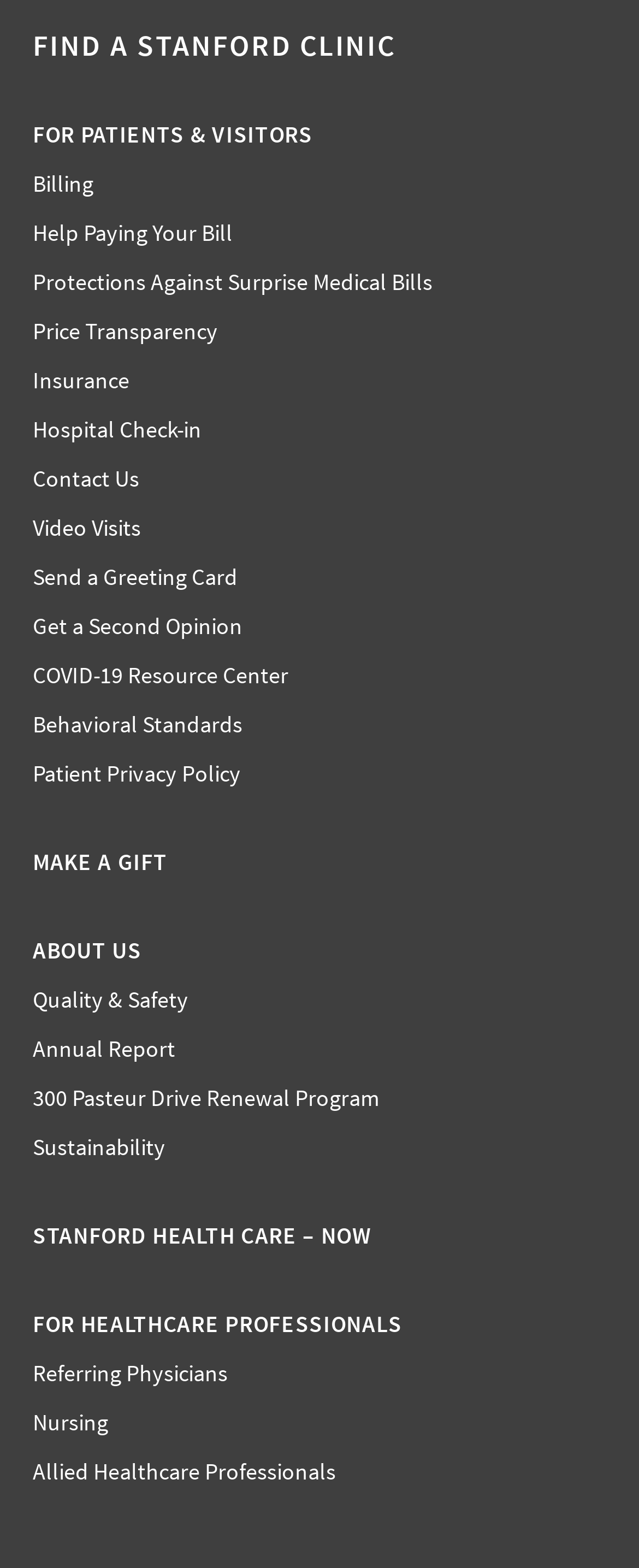Kindly determine the bounding box coordinates for the clickable area to achieve the given instruction: "Make a gift".

[0.051, 0.54, 0.262, 0.559]